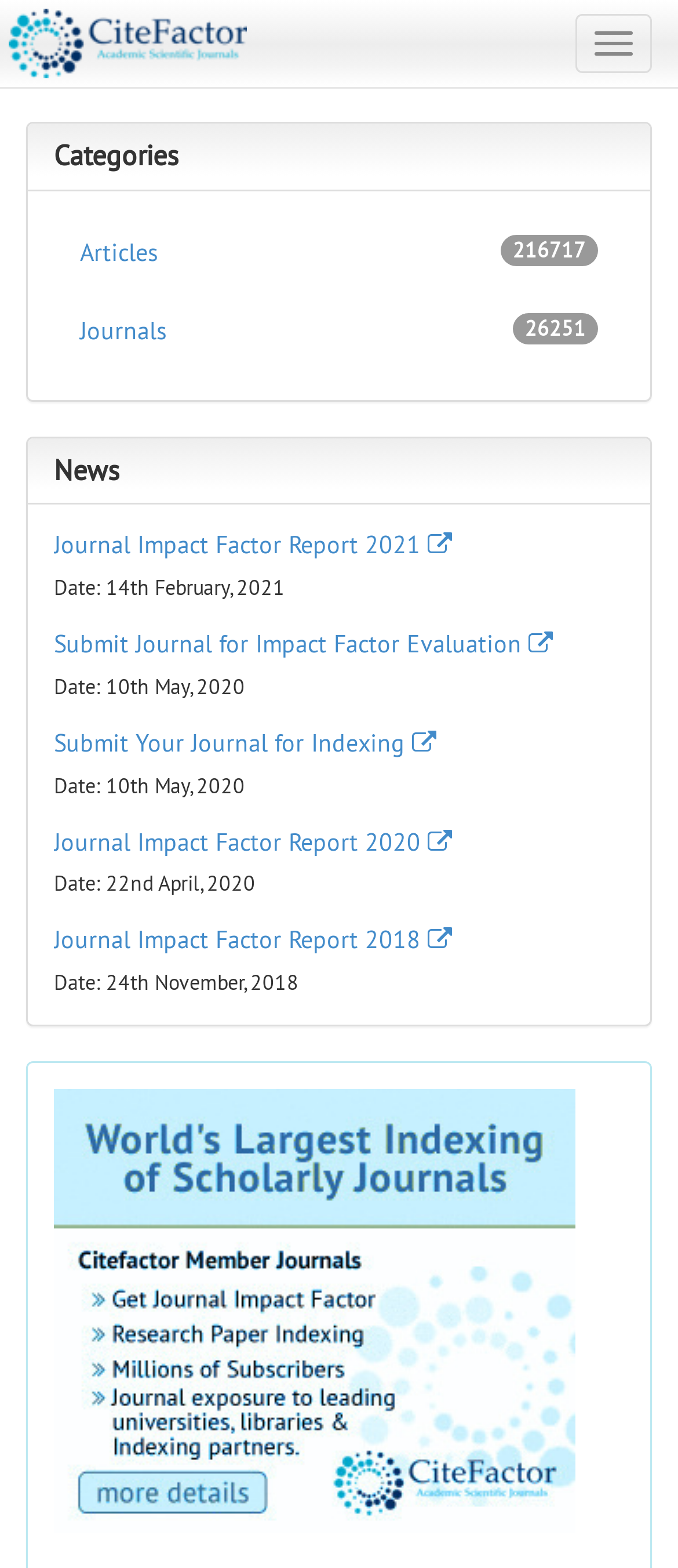Please locate the bounding box coordinates of the element that should be clicked to achieve the given instruction: "Browse categories".

[0.079, 0.09, 0.921, 0.109]